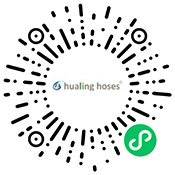What does the small green icon likely indicate?
Answer with a single word or short phrase according to what you see in the image.

WeChat Mini Program